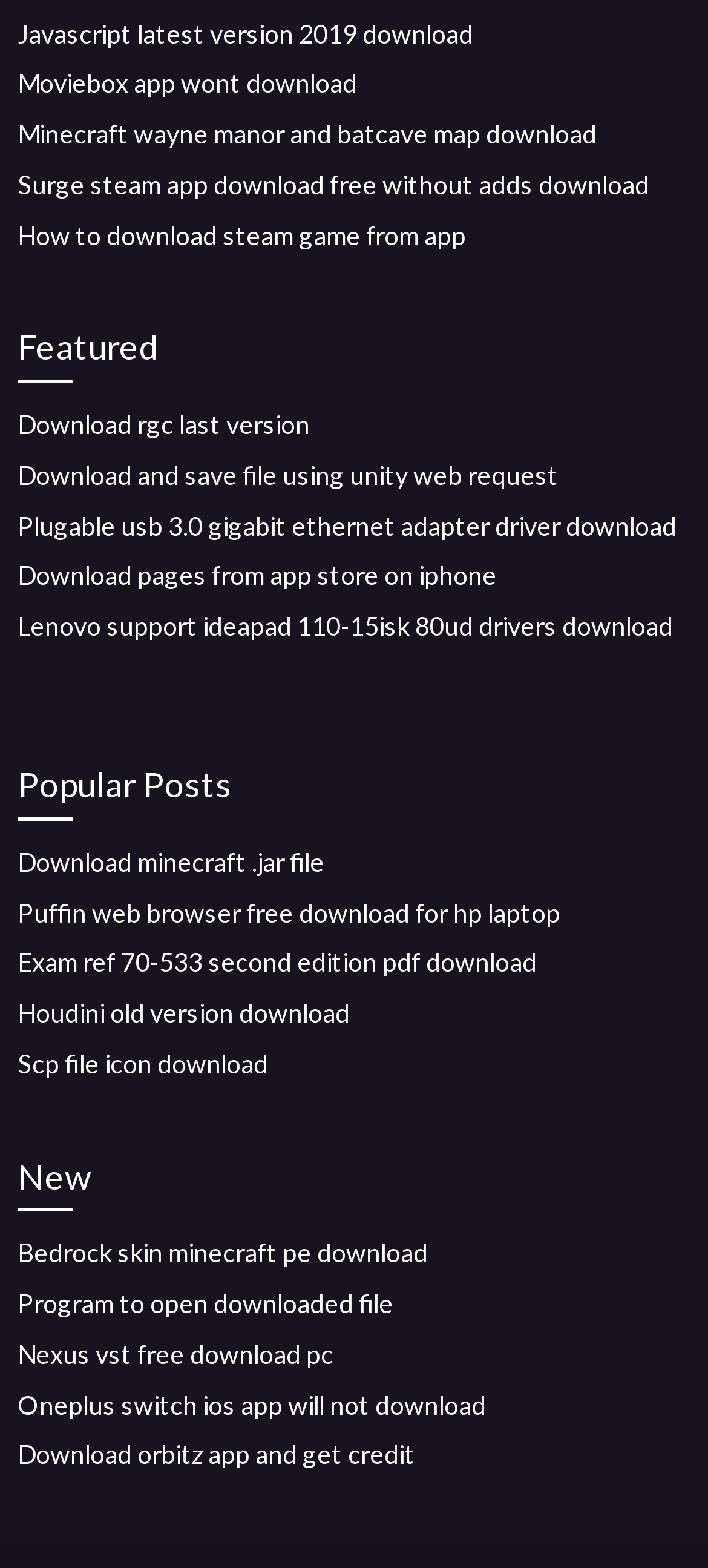Please answer the following question using a single word or phrase: 
What is the purpose of the 'Popular Posts' section?

To showcase frequently accessed downloads